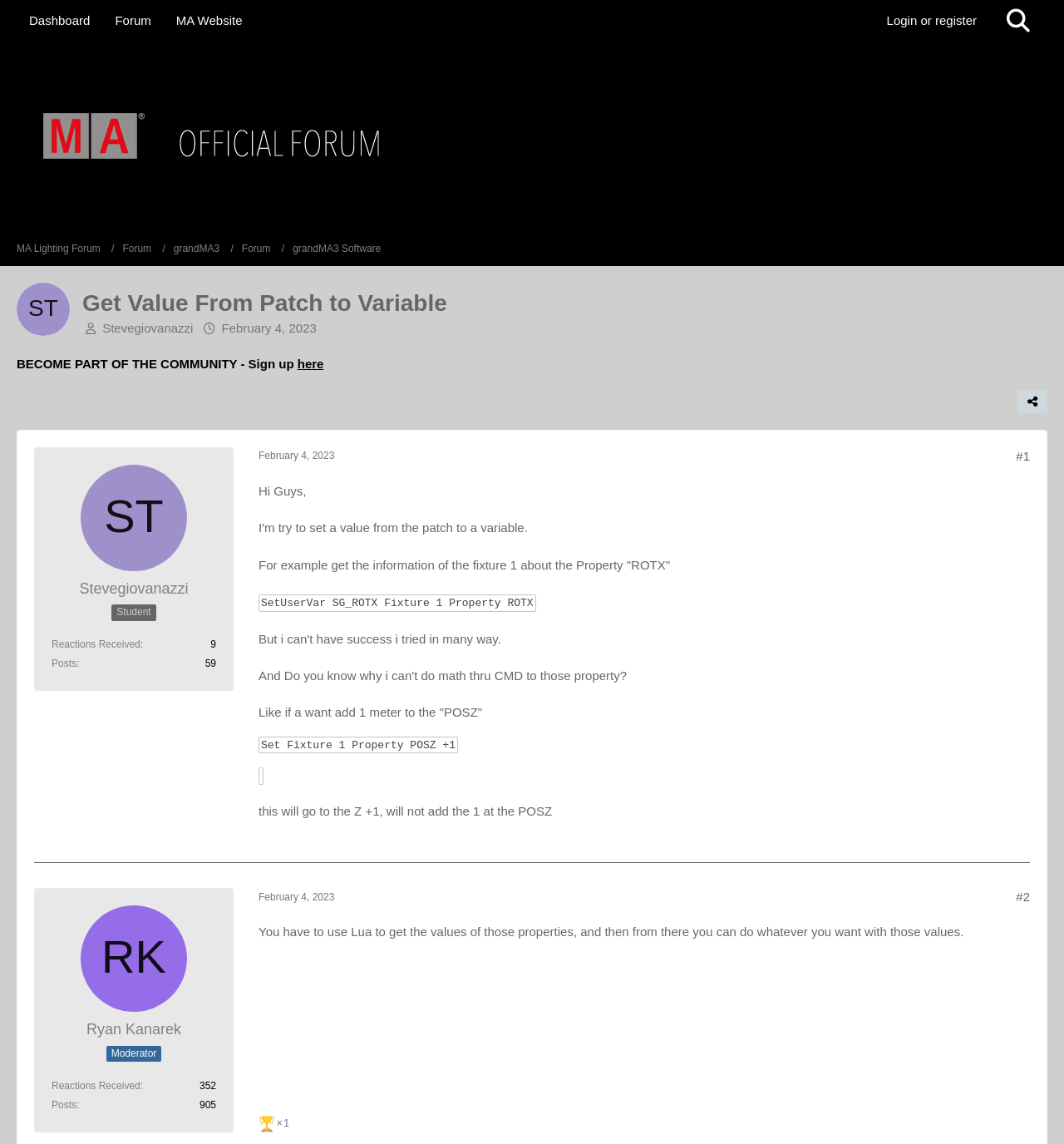From the details in the image, provide a thorough response to the question: How many links are in the main menu?

I counted the number of links in the main menu navigation element, which are 'Dashboard', 'Forum', 'MA Website', and 'Login or register'.